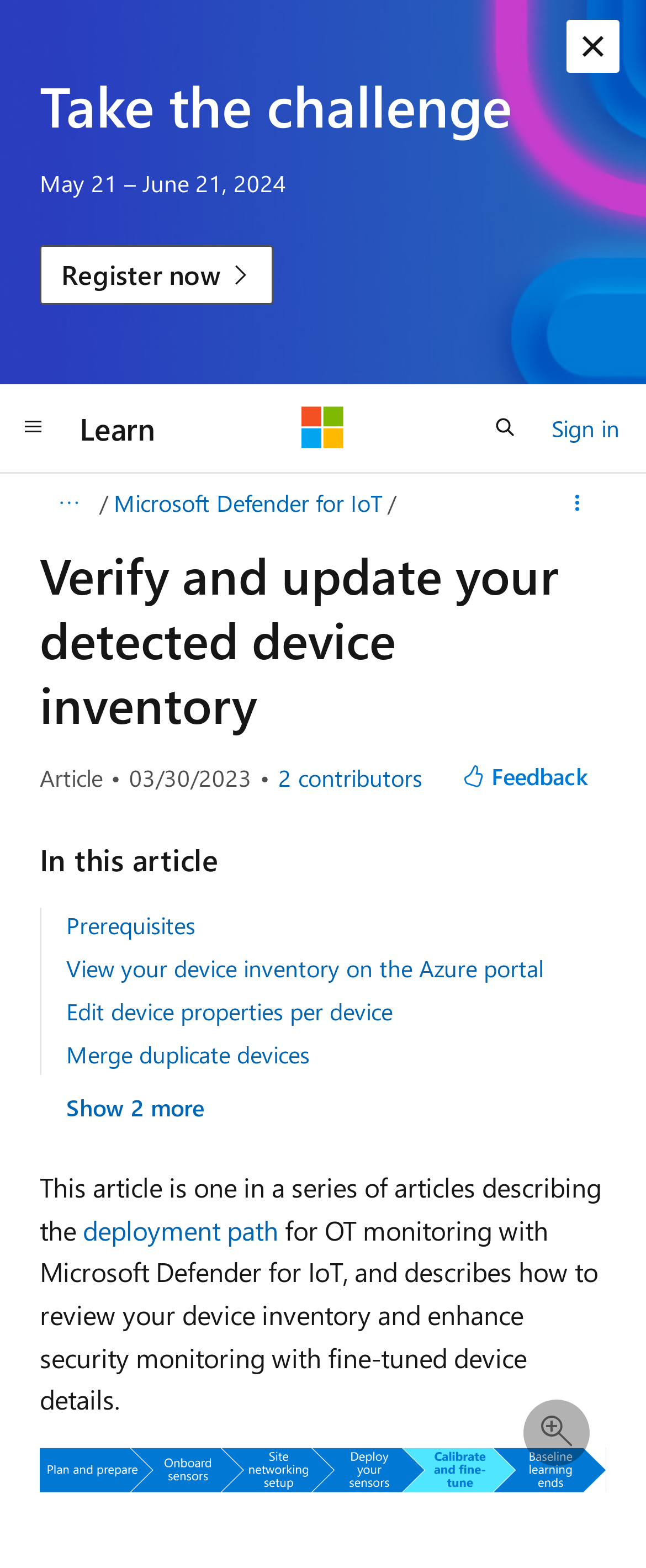Please provide the bounding box coordinate of the region that matches the element description: Learn. Coordinates should be in the format (top-left x, top-left y, bottom-right x, bottom-right y) and all values should be between 0 and 1.

[0.103, 0.253, 0.262, 0.293]